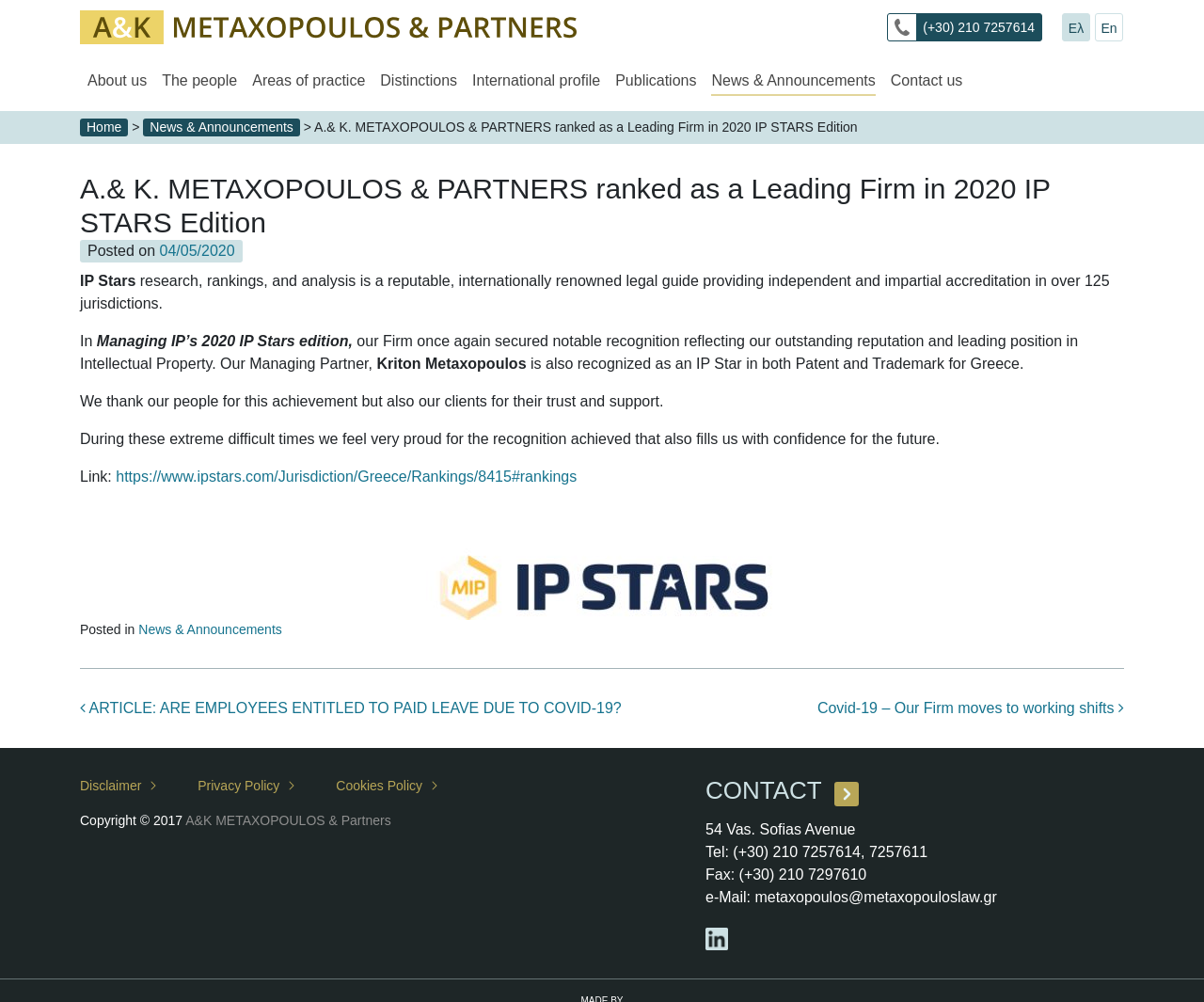Please answer the following query using a single word or phrase: 
What is the phone number of the law firm?

(+30) 210 7257614